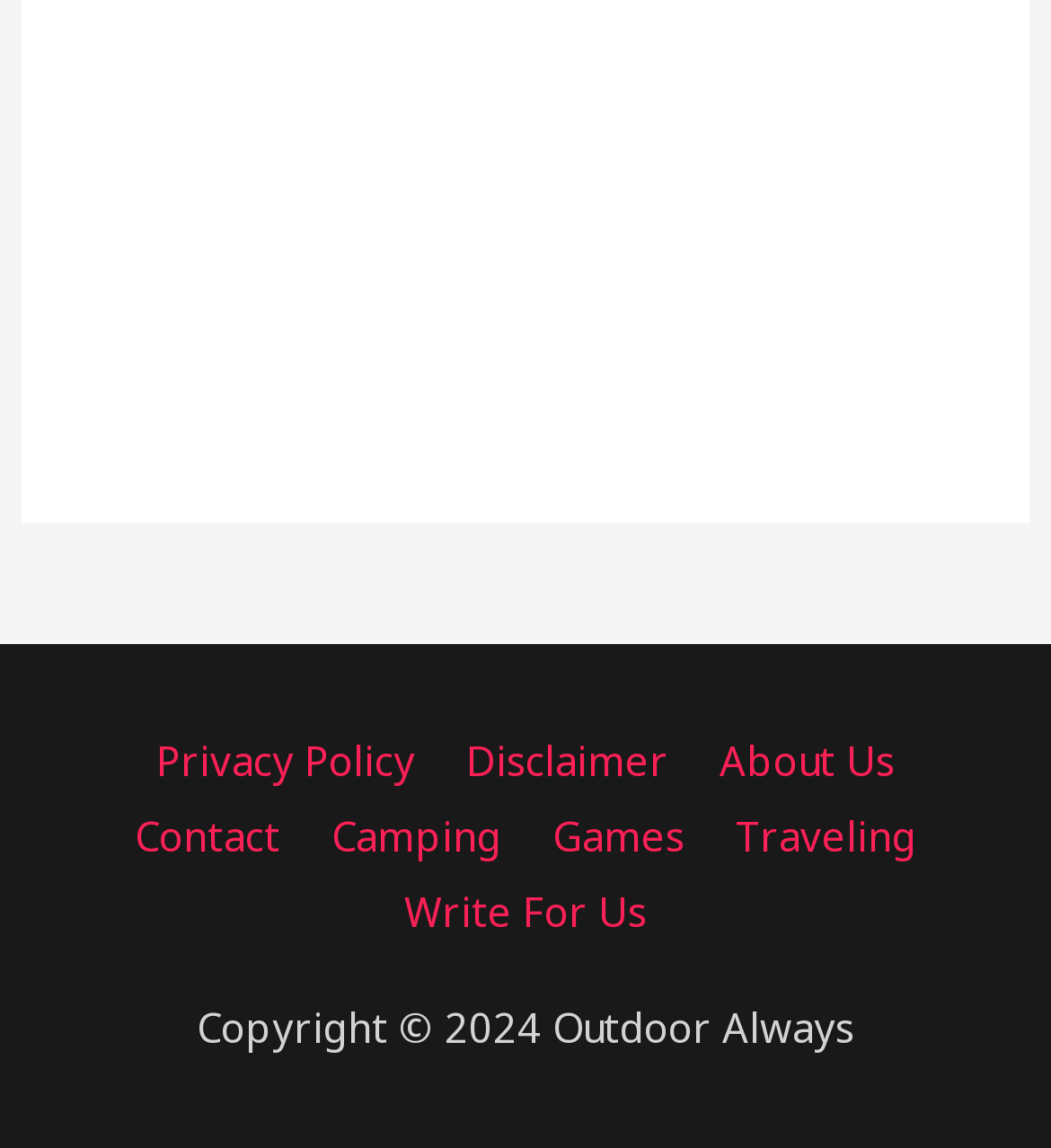Locate the coordinates of the bounding box for the clickable region that fulfills this instruction: "explore camping".

[0.296, 0.704, 0.496, 0.751]